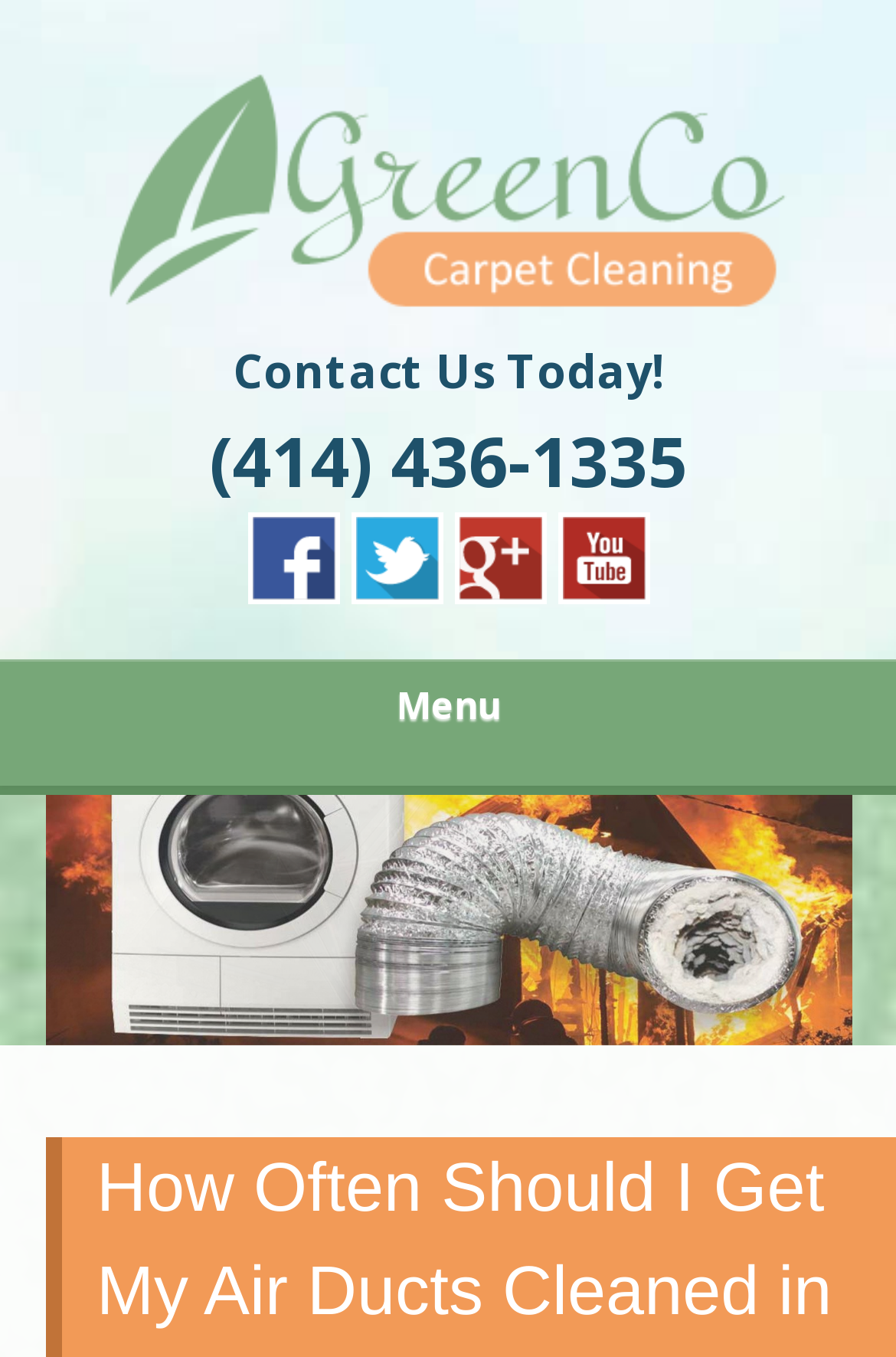Please specify the bounding box coordinates in the format (top-left x, top-left y, bottom-right x, bottom-right y), with values ranging from 0 to 1. Identify the bounding box for the UI component described as follows: <

[0.076, 0.644, 0.153, 0.695]